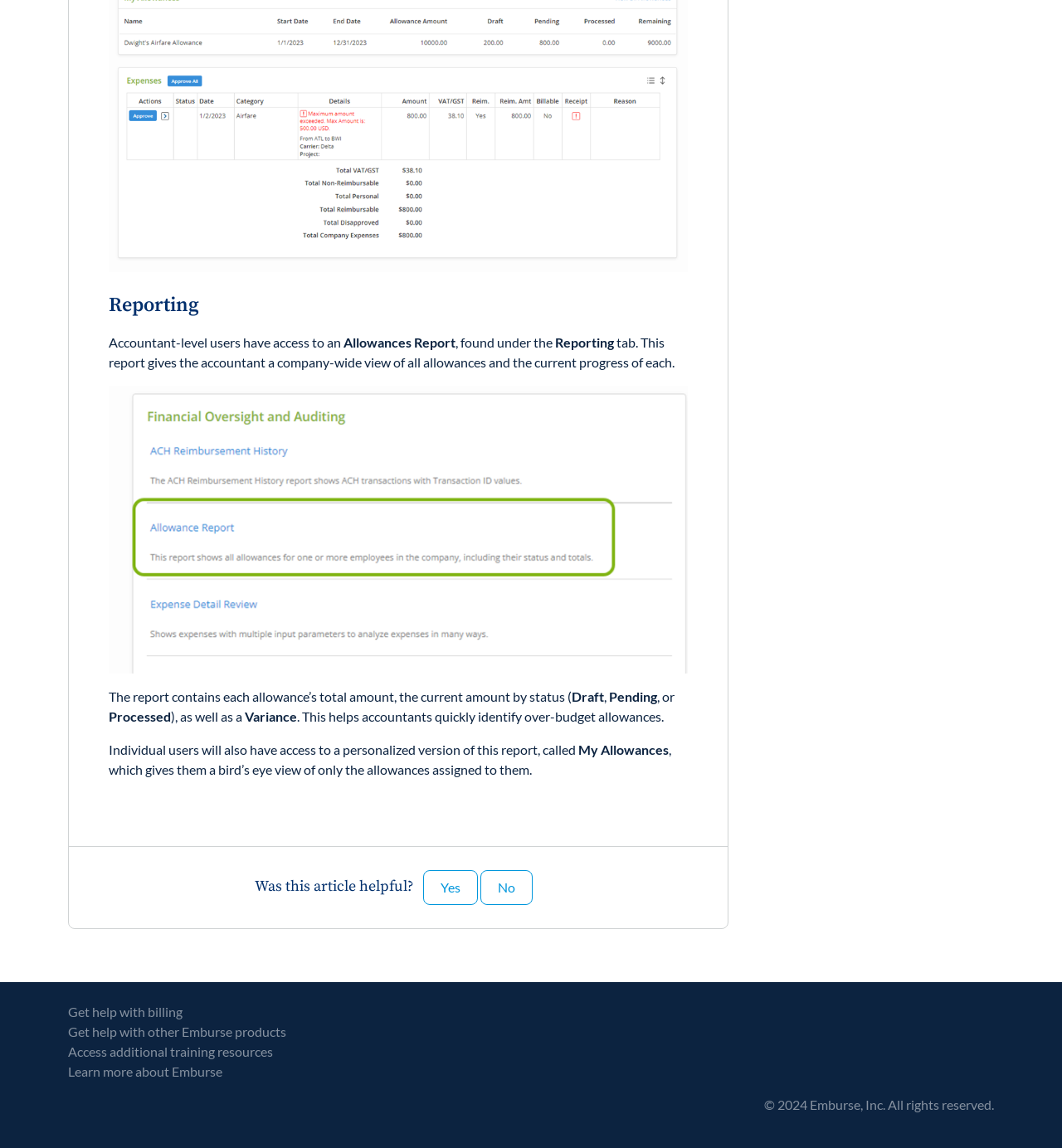Provide a short, one-word or phrase answer to the question below:
What is the name of the personalized report for individual users?

My Allowances